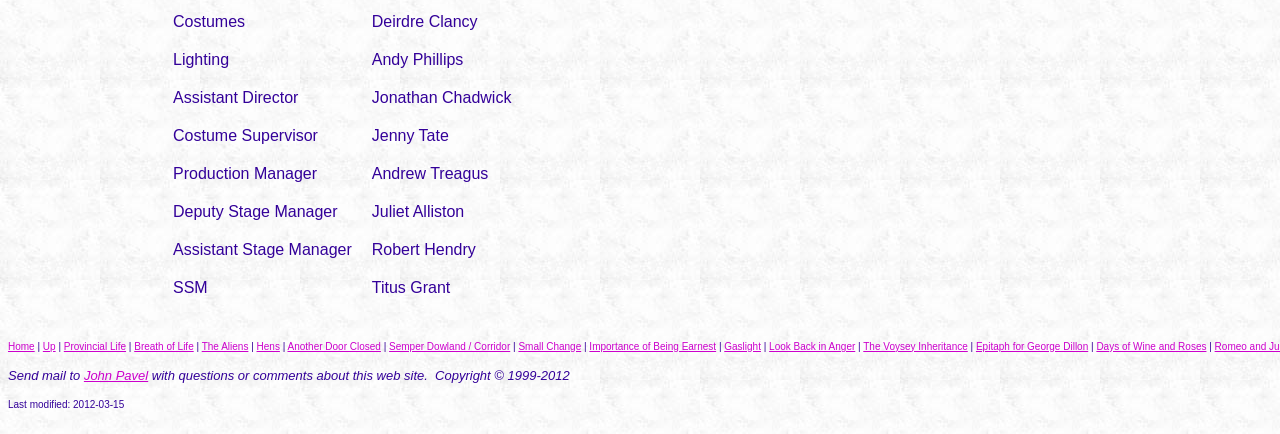What is the role of Deirdre Clancy?
Using the information from the image, provide a comprehensive answer to the question.

Based on the gridcell element with OCR text 'Deirdre Clancy' and its corresponding gridcell element with OCR text 'Costumes', we can infer that Deirdre Clancy is responsible for the costumes.